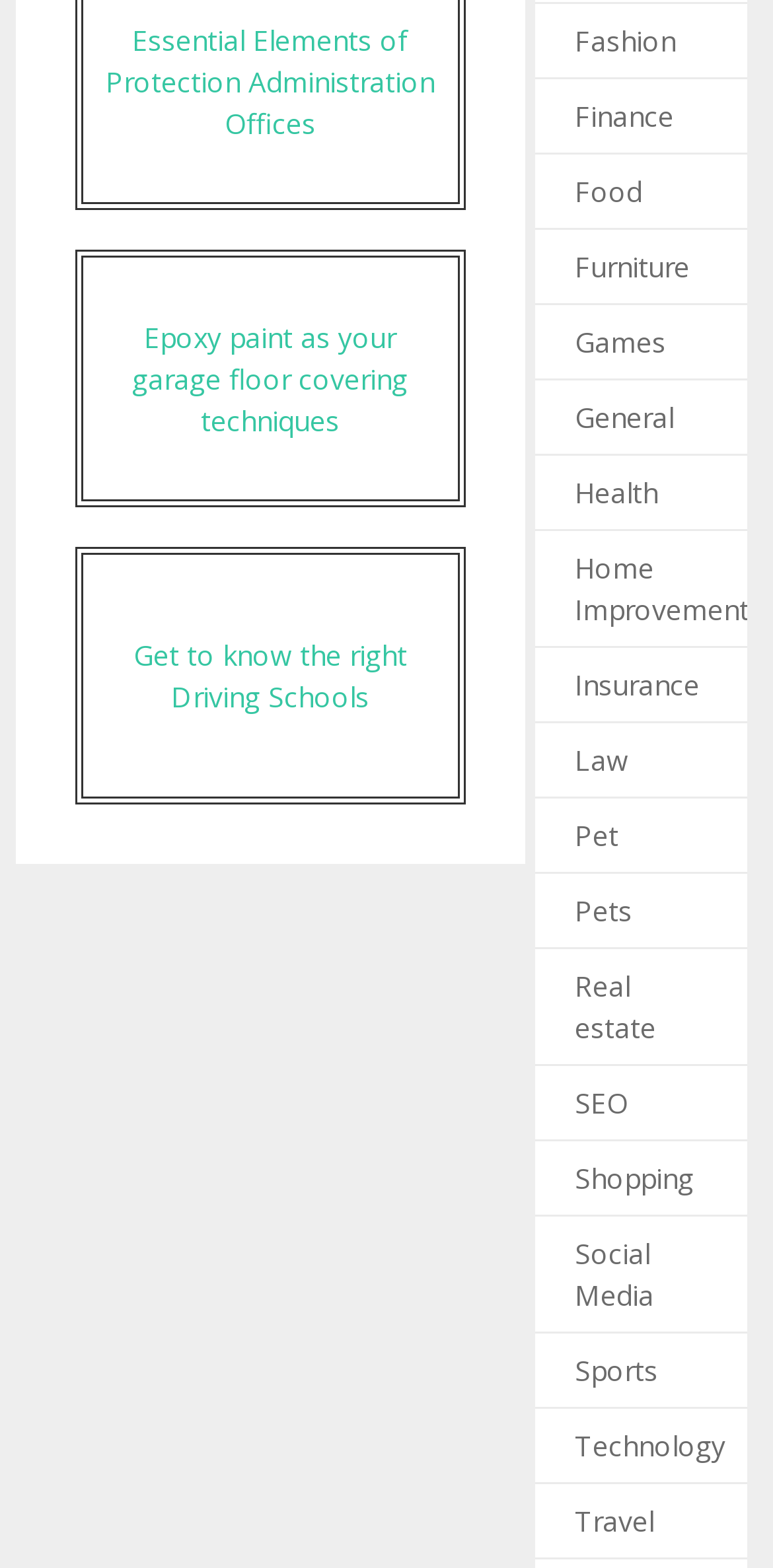Please specify the bounding box coordinates of the clickable region necessary for completing the following instruction: "Visit the Home Improvement section". The coordinates must consist of four float numbers between 0 and 1, i.e., [left, top, right, bottom].

[0.743, 0.349, 0.969, 0.4]